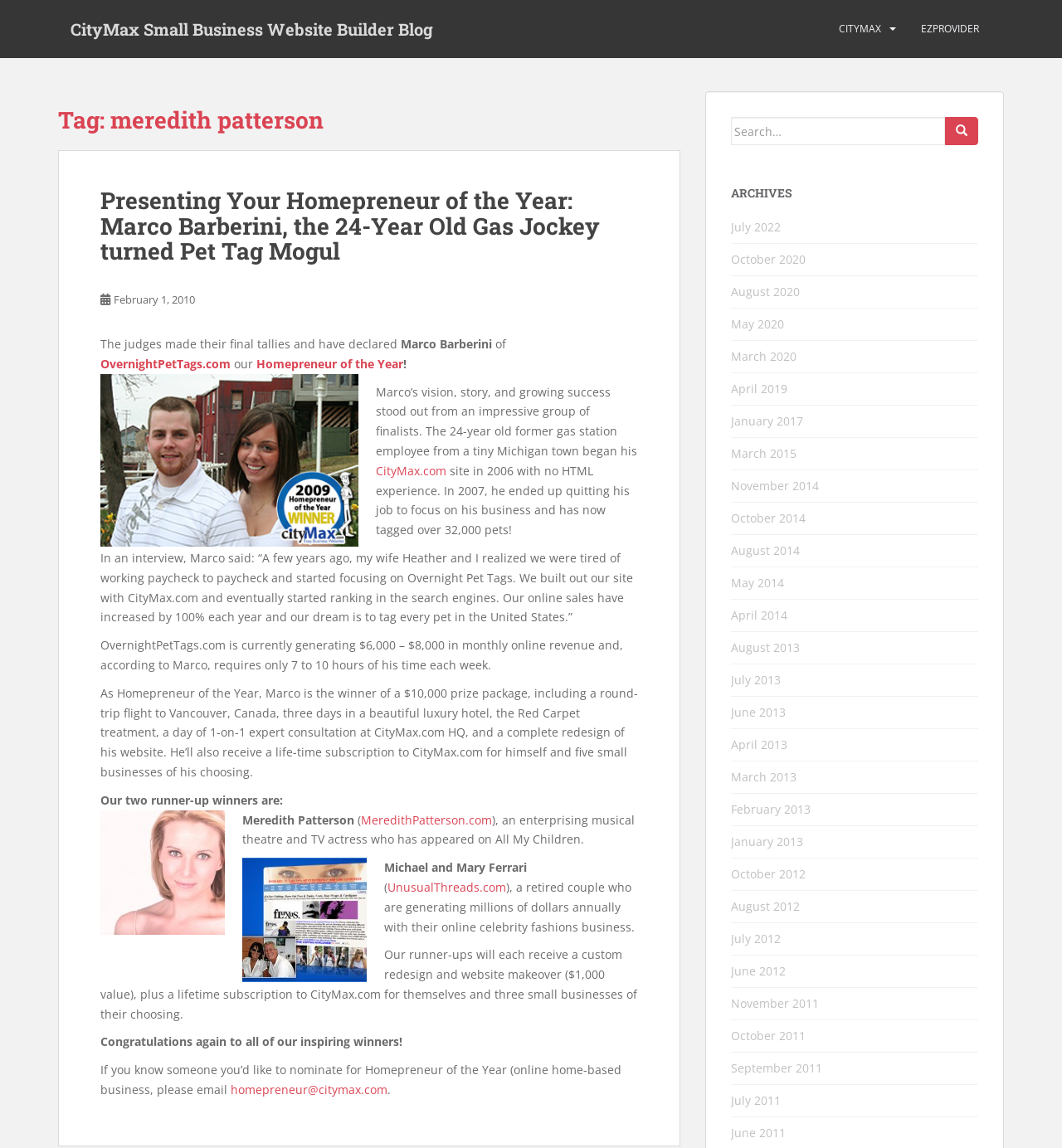Elaborate on the information and visuals displayed on the webpage.

This webpage is a blog post about the "Homepreneur of the Year" award, specifically highlighting the winner, Marco Barberini, and two runner-ups, Meredith Patterson and Michael and Mary Ferrari. 

At the top of the page, there are three links: "CityMax Small Business Website Builder Blog", "CITYMAX", and "EZPROVIDER". Below these links, there is a main section that contains the blog post. 

The blog post starts with a heading "Tag: meredith patterson" followed by an article section. The article section has a heading "Presenting Your Homepreneur of the Year: Marco Barberini, the 24-Year Old Gas Jockey turned Pet Tag Mogul" and a link to the same title. Below the heading, there is a paragraph of text describing Marco's story, followed by a link to "February 1, 2010". 

There is an image of Marco and Heather Barberini, and then several paragraphs of text describing Marco's business, OvernightPetTags.com, and his success. There are also links to CityMax.com and OvernightPetTags.com within the text. 

The blog post then announces the two runner-ups, Meredith Patterson and Michael and Mary Ferrari, with images and descriptions of their businesses. 

At the bottom of the page, there is a search bar with a button, followed by an "ARCHIVES" section with links to various months and years.